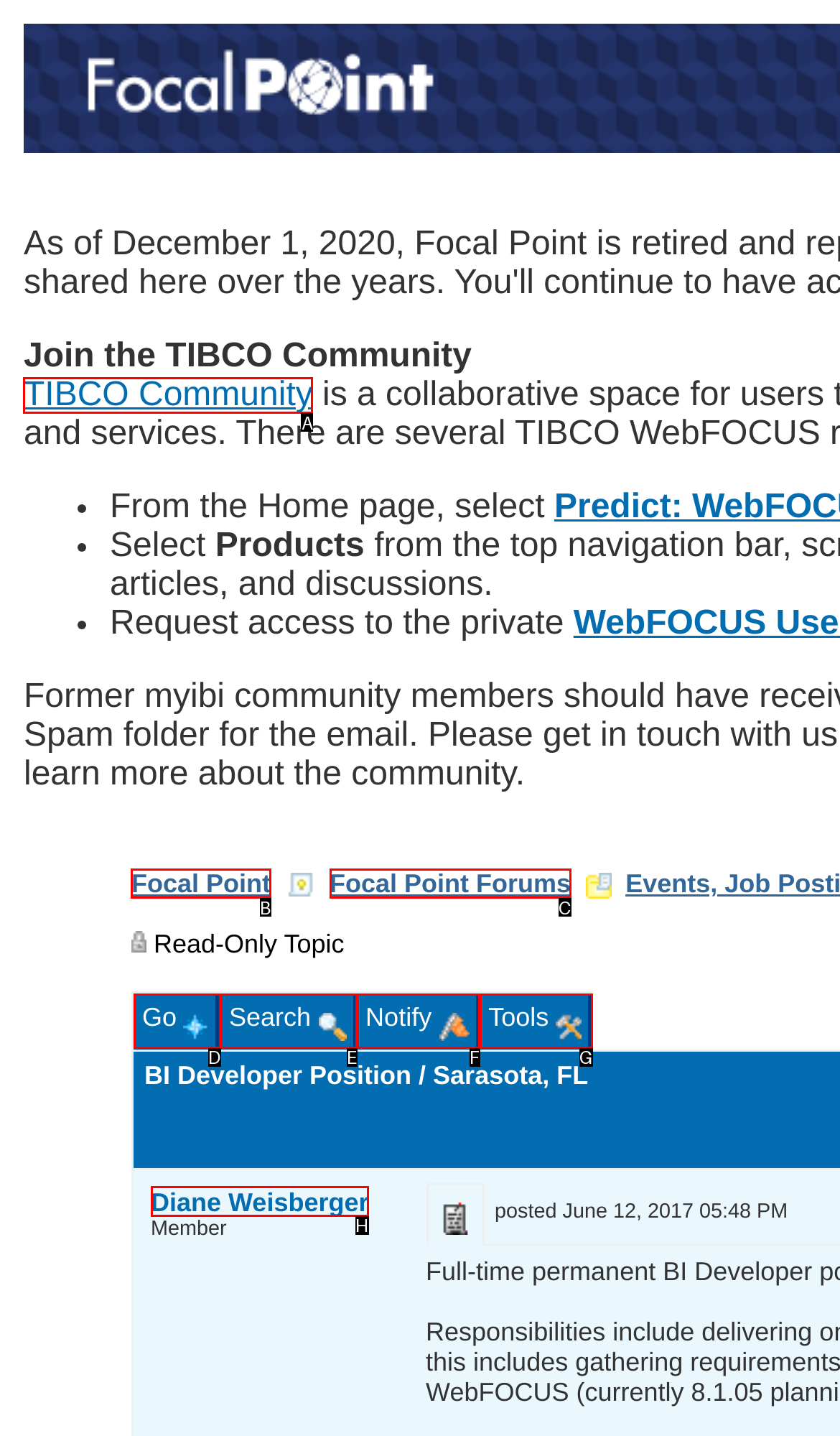Using the provided description: Focal Point, select the HTML element that corresponds to it. Indicate your choice with the option's letter.

B